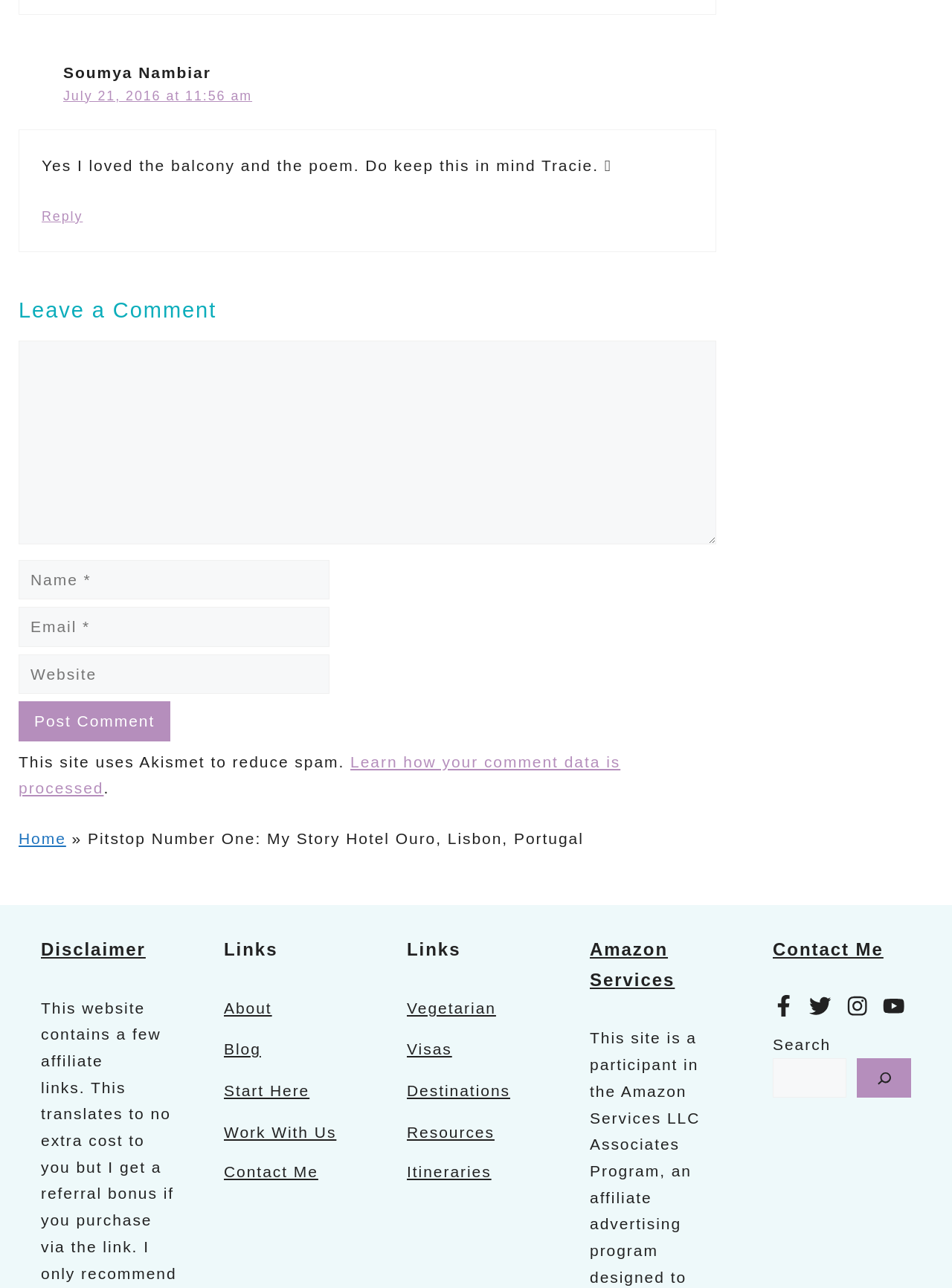Please determine the bounding box coordinates of the element's region to click for the following instruction: "Reply to Soumya Nambiar".

[0.044, 0.162, 0.087, 0.174]